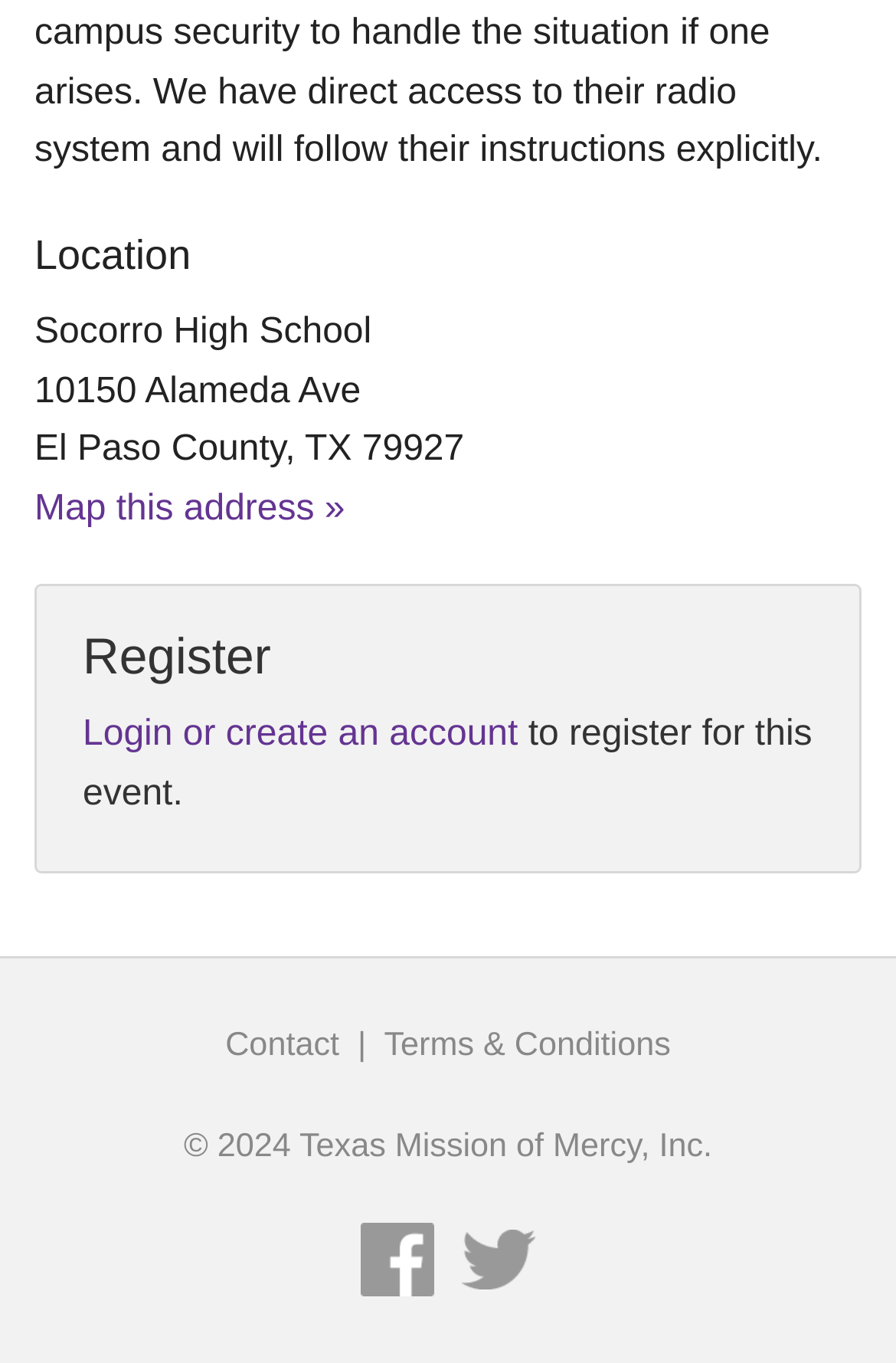Please respond to the question using a single word or phrase:
What is the name of the high school?

Socorro High School